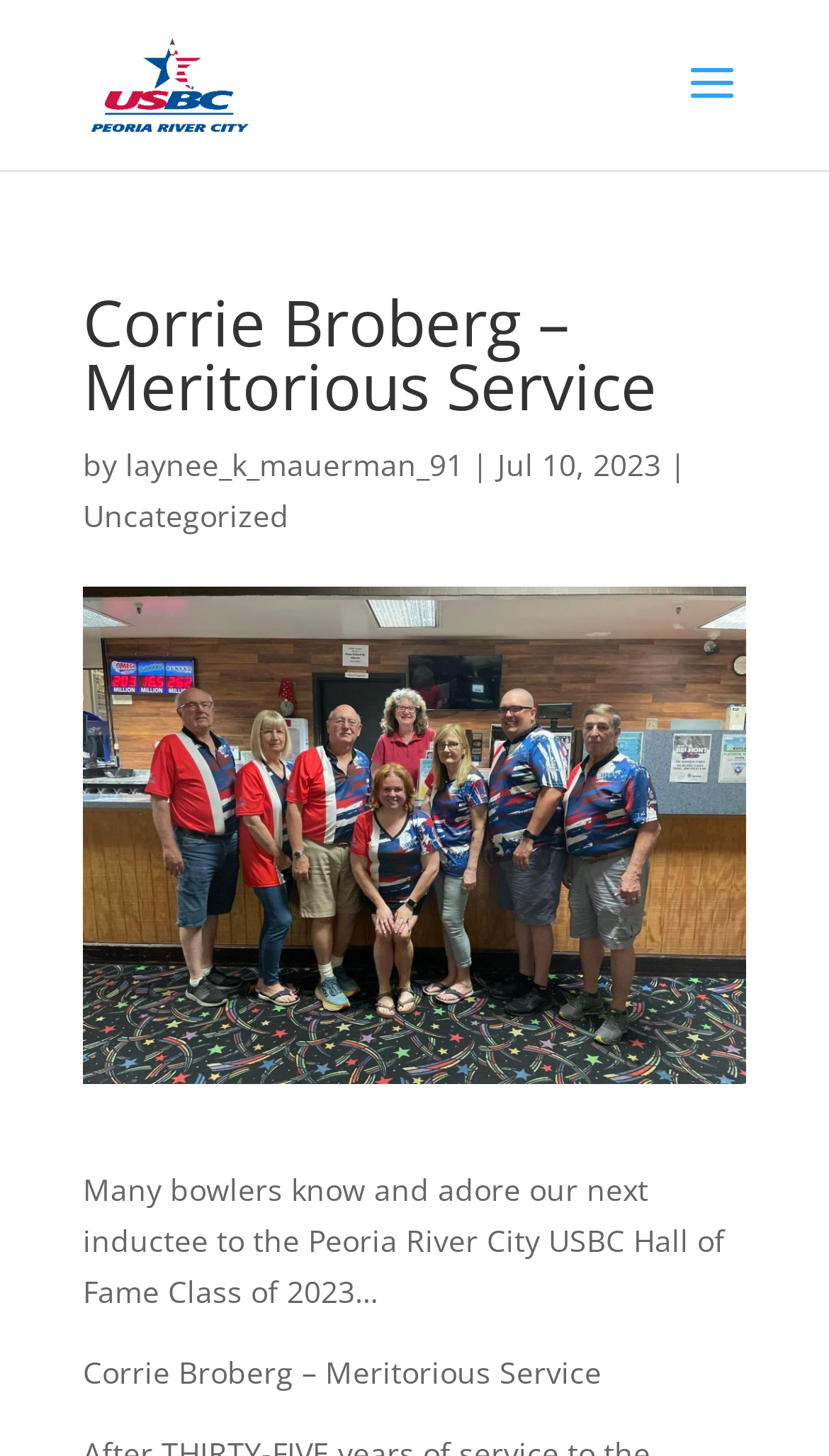What is the category of the article about Corrie Broberg?
Answer the question using a single word or phrase, according to the image.

Uncategorized